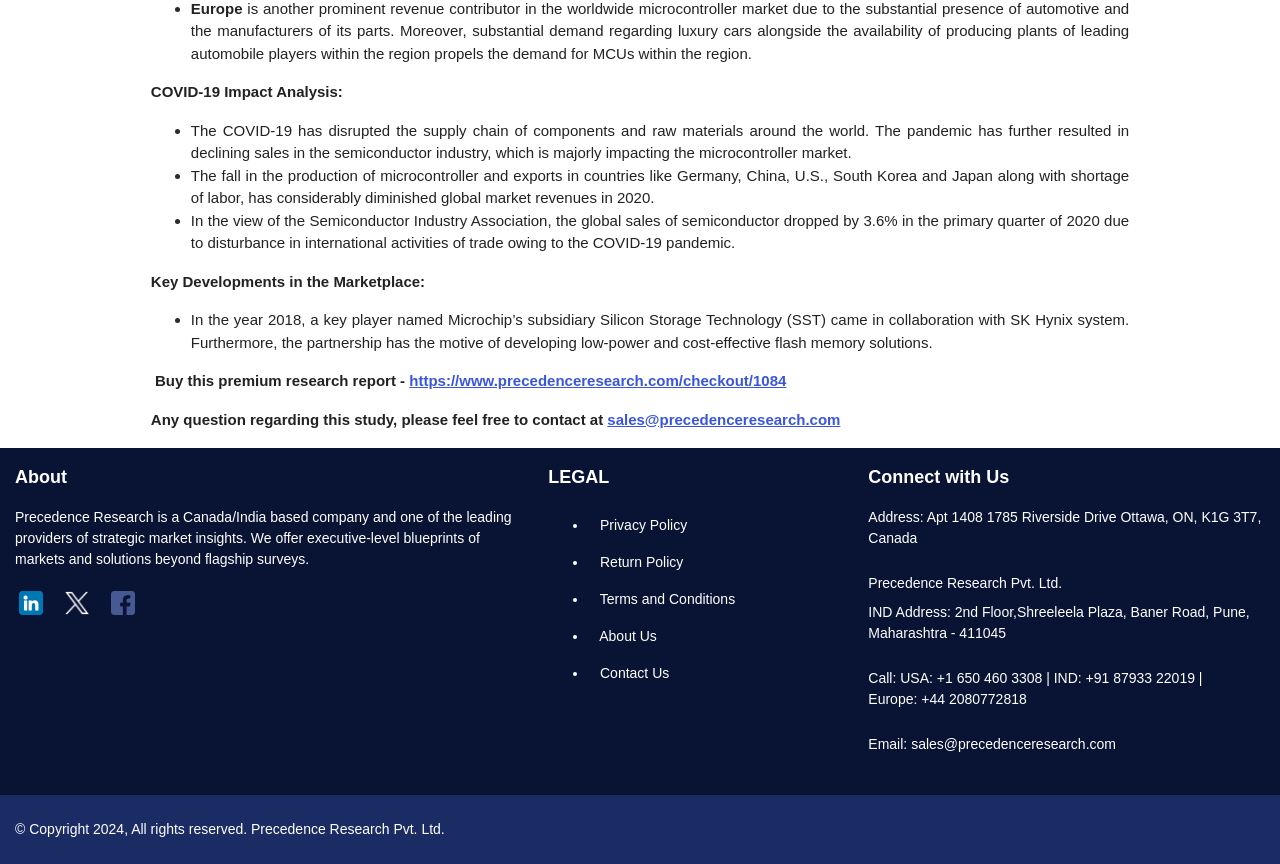Kindly determine the bounding box coordinates of the area that needs to be clicked to fulfill this instruction: "View LinkedIn page".

[0.012, 0.678, 0.037, 0.715]